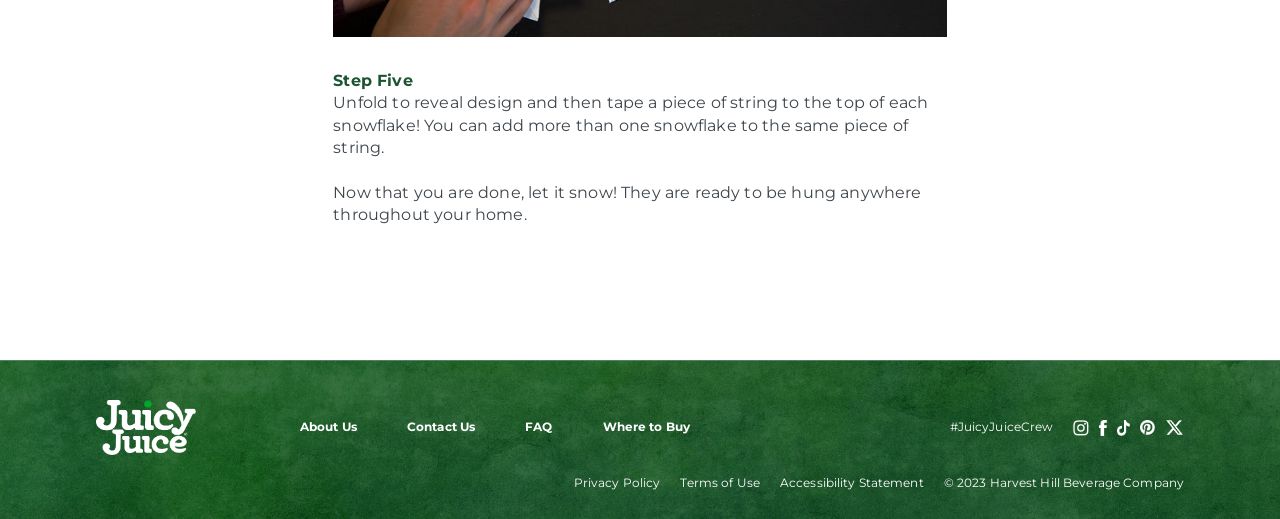How many links are there in the footer section?
Please answer the question with a detailed response using the information from the screenshot.

The footer section of the webpage contains eight links: 'About Us', 'Contact Us', 'FAQ', 'Where to Buy', 'Privacy Policy', 'Terms of Use', 'Accessibility Statement', and the social media links. These links are located at the bottom of the webpage and provide additional information or functionality.